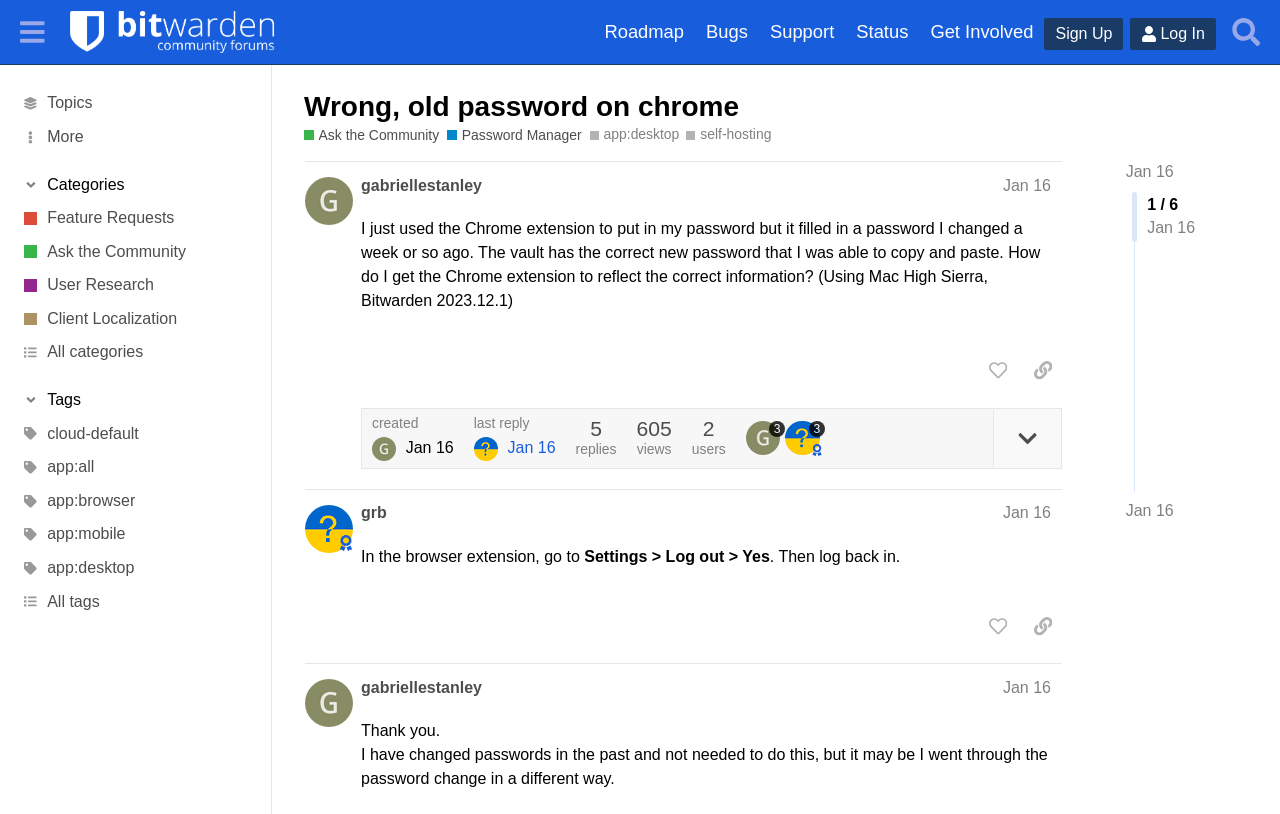Find and specify the bounding box coordinates that correspond to the clickable region for the instruction: "Click on the 'Wrong, old password on chrome' topic".

[0.238, 0.112, 0.577, 0.15]